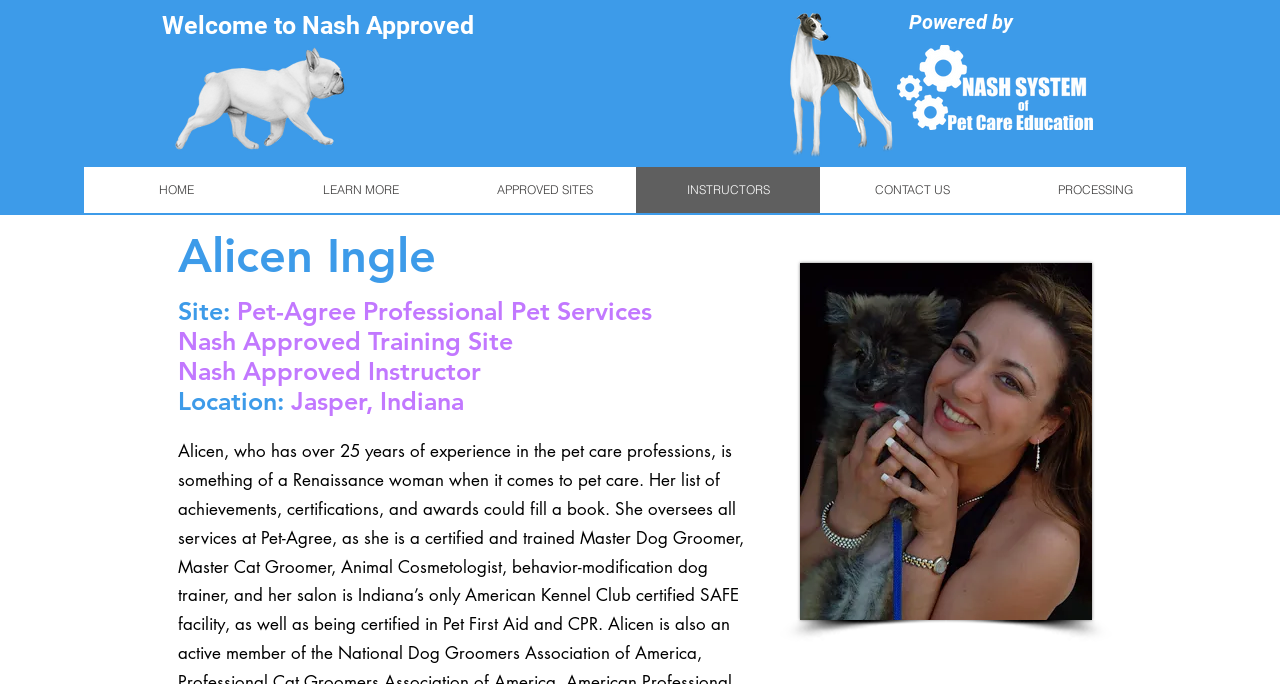Answer this question using a single word or a brief phrase:
What is the name of the pet service?

Pet-Agree Professional Pet Services